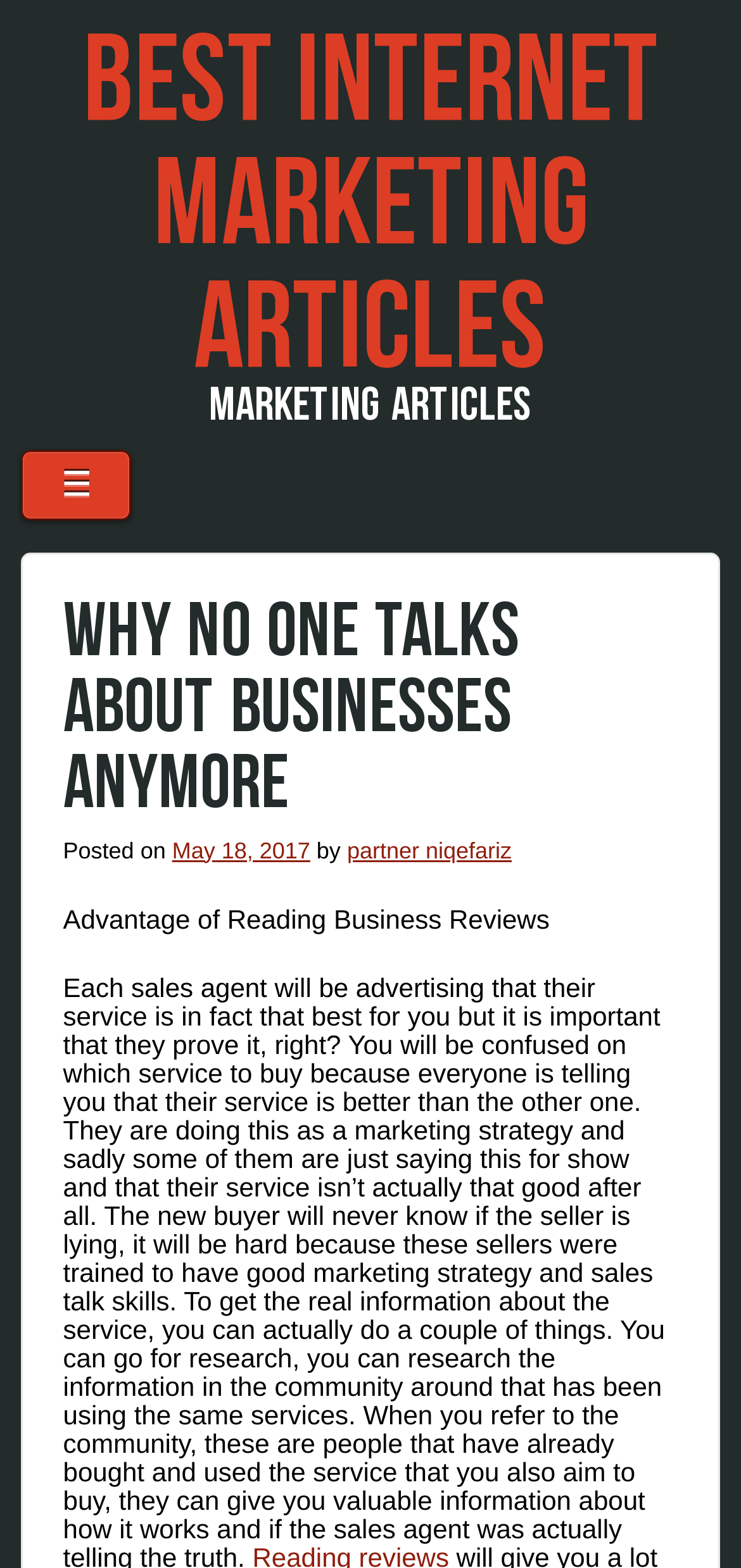What is the category of articles on this webpage?
Provide a detailed and extensive answer to the question.

Based on the heading 'BEST INTERNET MARKETING ARTICLES' and the overall structure of the webpage, it can be inferred that the category of articles on this webpage is related to Internet Marketing.